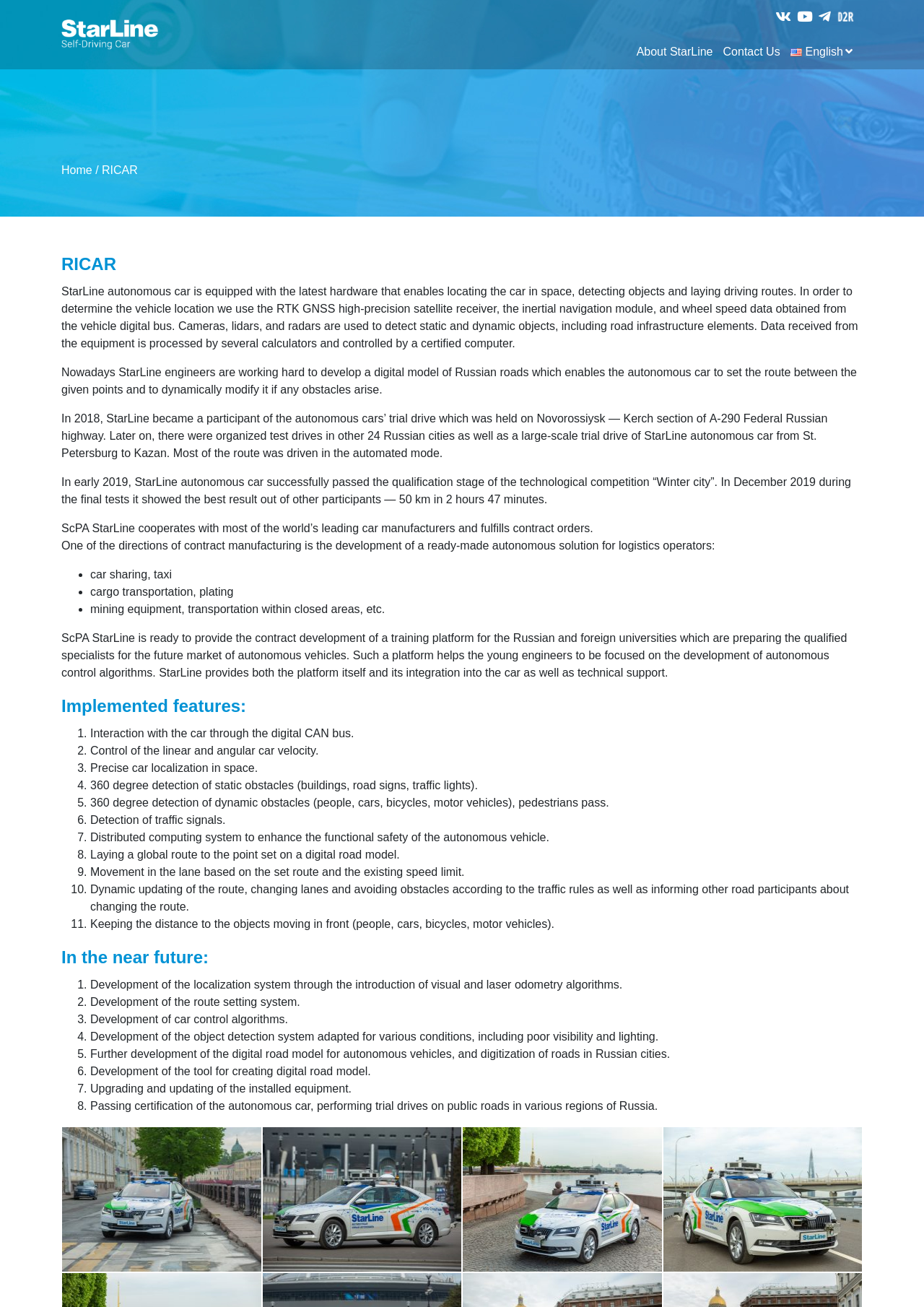Write a detailed summary of the webpage.

The webpage is about StarLine, an autonomous car system. At the top, there is a logo and a navigation menu with links to "About StarLine", "Contact Us", and language options. Below the navigation menu, there is a heading "RICAR" and a brief introduction to StarLine's autonomous car system, which is equipped with the latest hardware and software to detect objects and lay driving routes.

The main content of the webpage is divided into several sections. The first section describes the system's capabilities, including determining the vehicle's location, detecting static and dynamic objects, and processing data from various sensors. The second section discusses the development of a digital model of Russian roads, which enables the autonomous car to set routes and dynamically modify them if obstacles arise.

The third section highlights StarLine's achievements, including participating in a trial drive on a federal Russian highway and successfully passing a qualification stage of a technological competition. The fourth section mentions StarLine's cooperation with leading car manufacturers and its contract manufacturing services.

The fifth section lists the directions of contract manufacturing, including the development of autonomous solutions for logistics operators. The sixth section describes ScPA StarLine's readiness to provide contract development of a training platform for universities preparing specialists for the future market of autonomous vehicles.

The seventh section lists the implemented features of StarLine's autonomous car system, including interaction with the car through a digital CAN bus, control of linear and angular car velocity, precise car localization, and detection of static and dynamic obstacles. The eighth section outlines the plans for the near future, including the development of the localization system, route setting system, car control algorithms, and object detection system.

At the bottom of the webpage, there are links to social media platforms and a copyright notice.